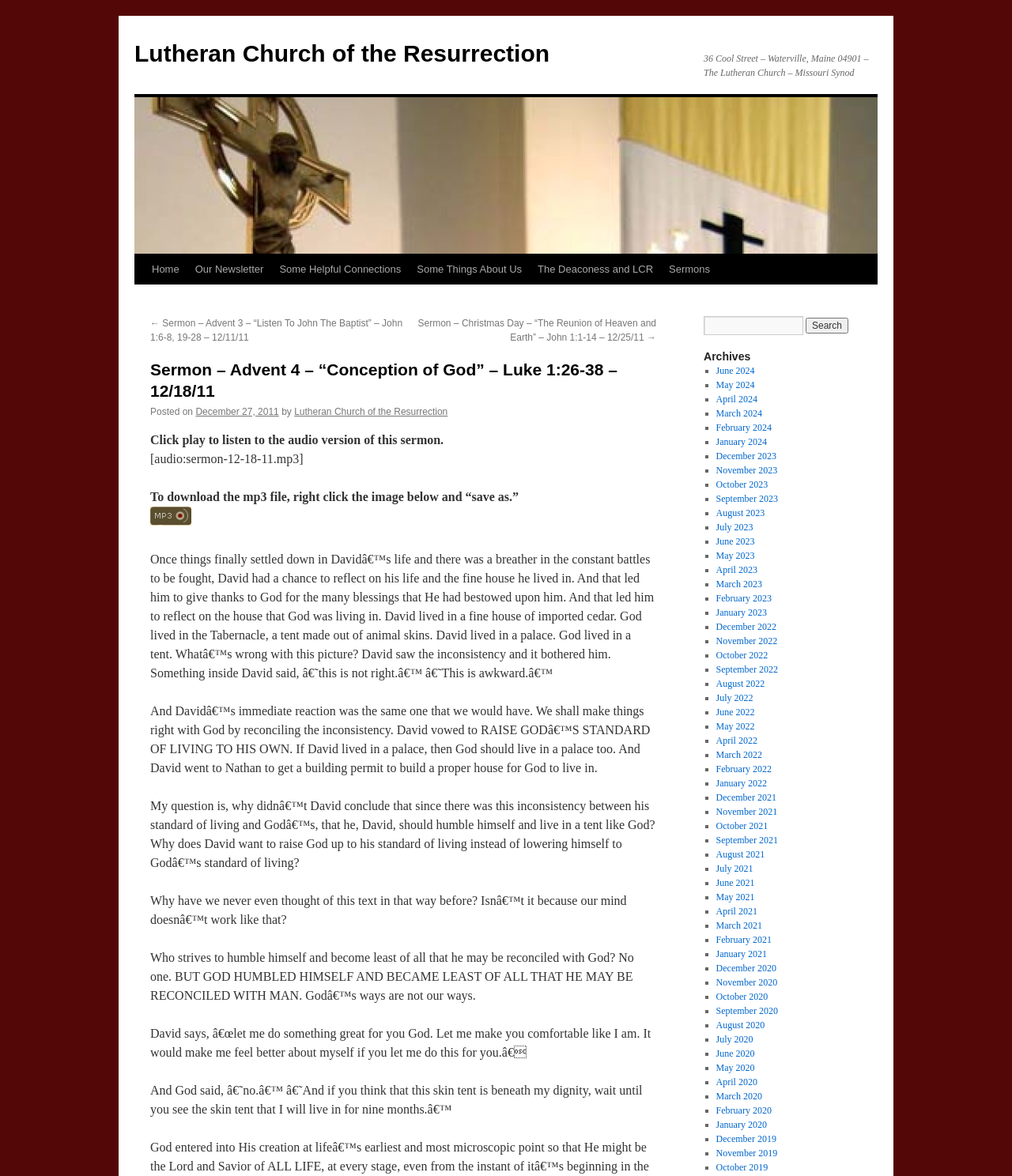Find the bounding box coordinates of the clickable region needed to perform the following instruction: "Click the 'Home' link". The coordinates should be provided as four float numbers between 0 and 1, i.e., [left, top, right, bottom].

[0.142, 0.216, 0.185, 0.242]